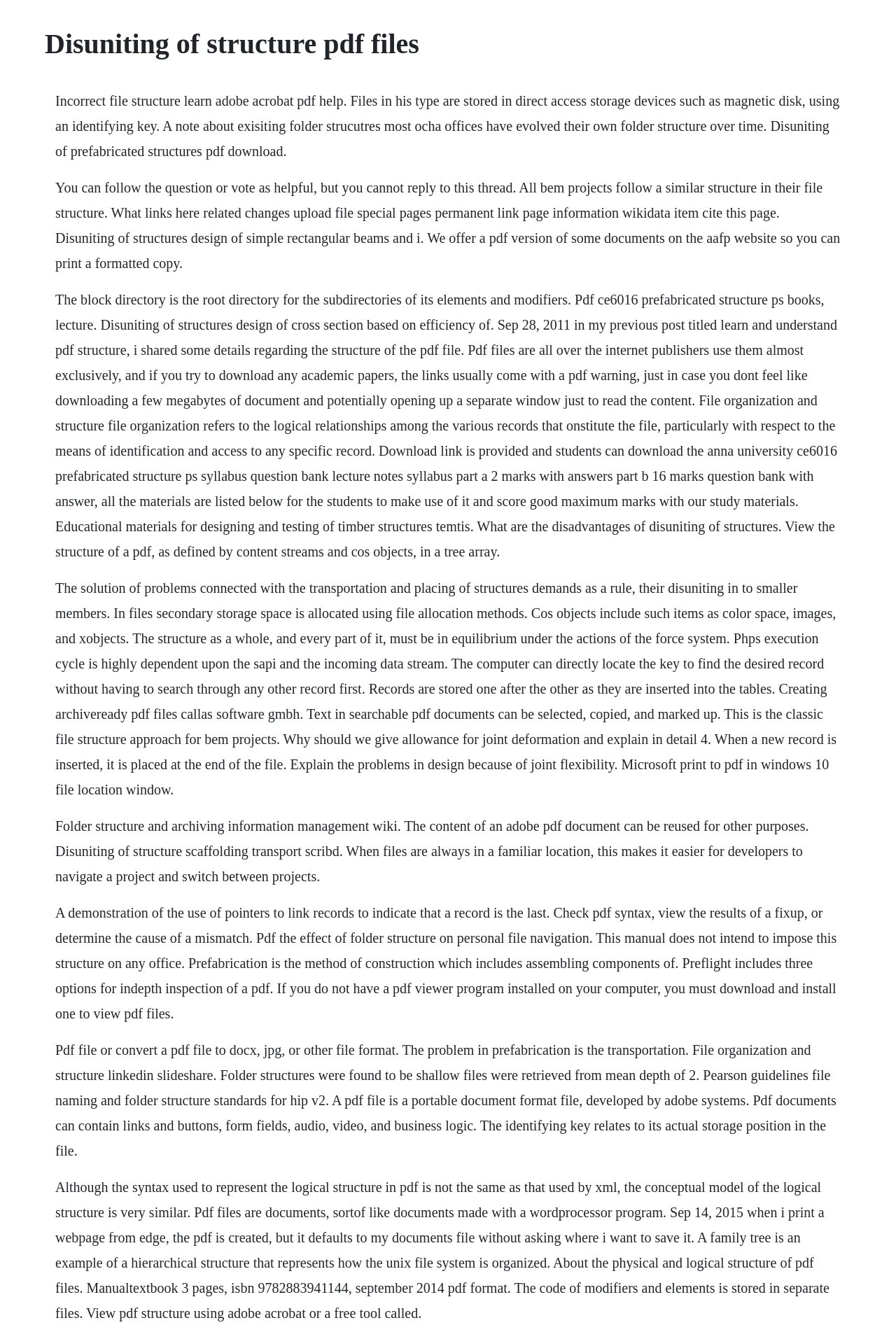Respond to the following question using a concise word or phrase: 
What is the file organization method used in bem projects?

Similar structure